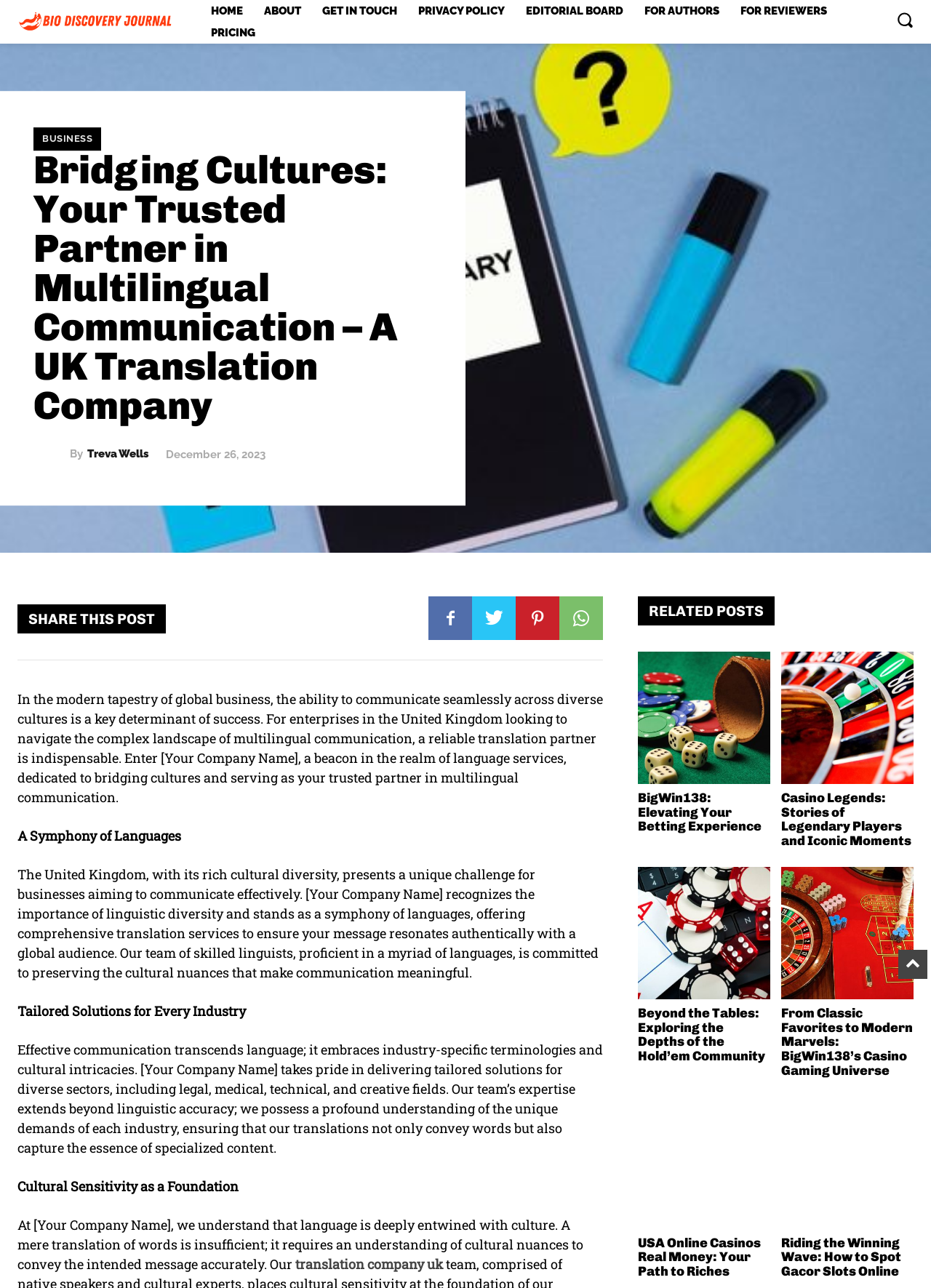What is the company name of the translation service?
Examine the image and provide an in-depth answer to the question.

The webpage does not explicitly mention the company name, but it uses '[Your Company Name]' as a placeholder, indicating that it is a template or a sample webpage.